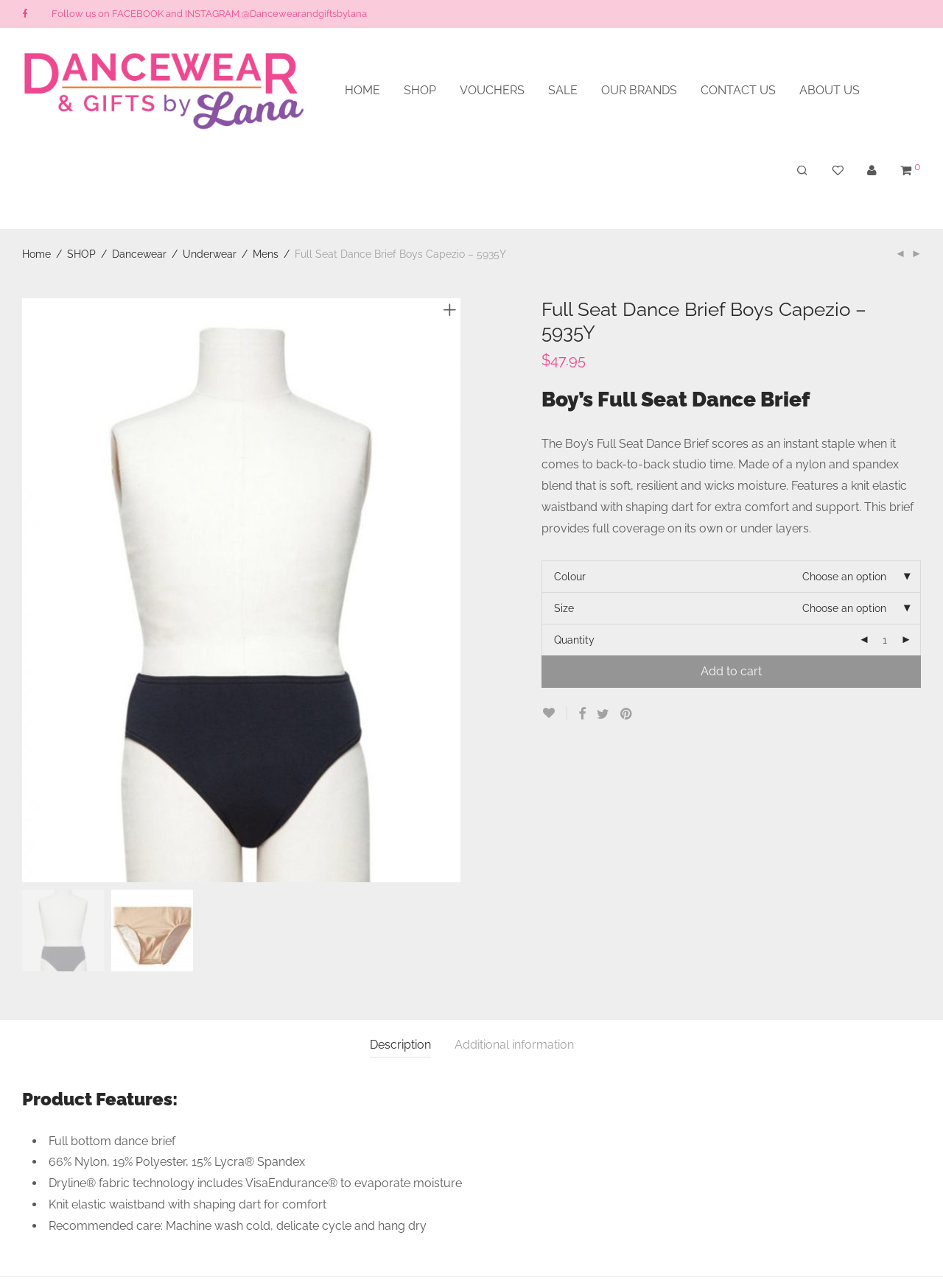Please determine the bounding box coordinates for the UI element described here. Use the format (top-left x, top-left y, bottom-right x, bottom-right y) with values bounded between 0 and 1: 0

[0.942, 0.119, 0.989, 0.147]